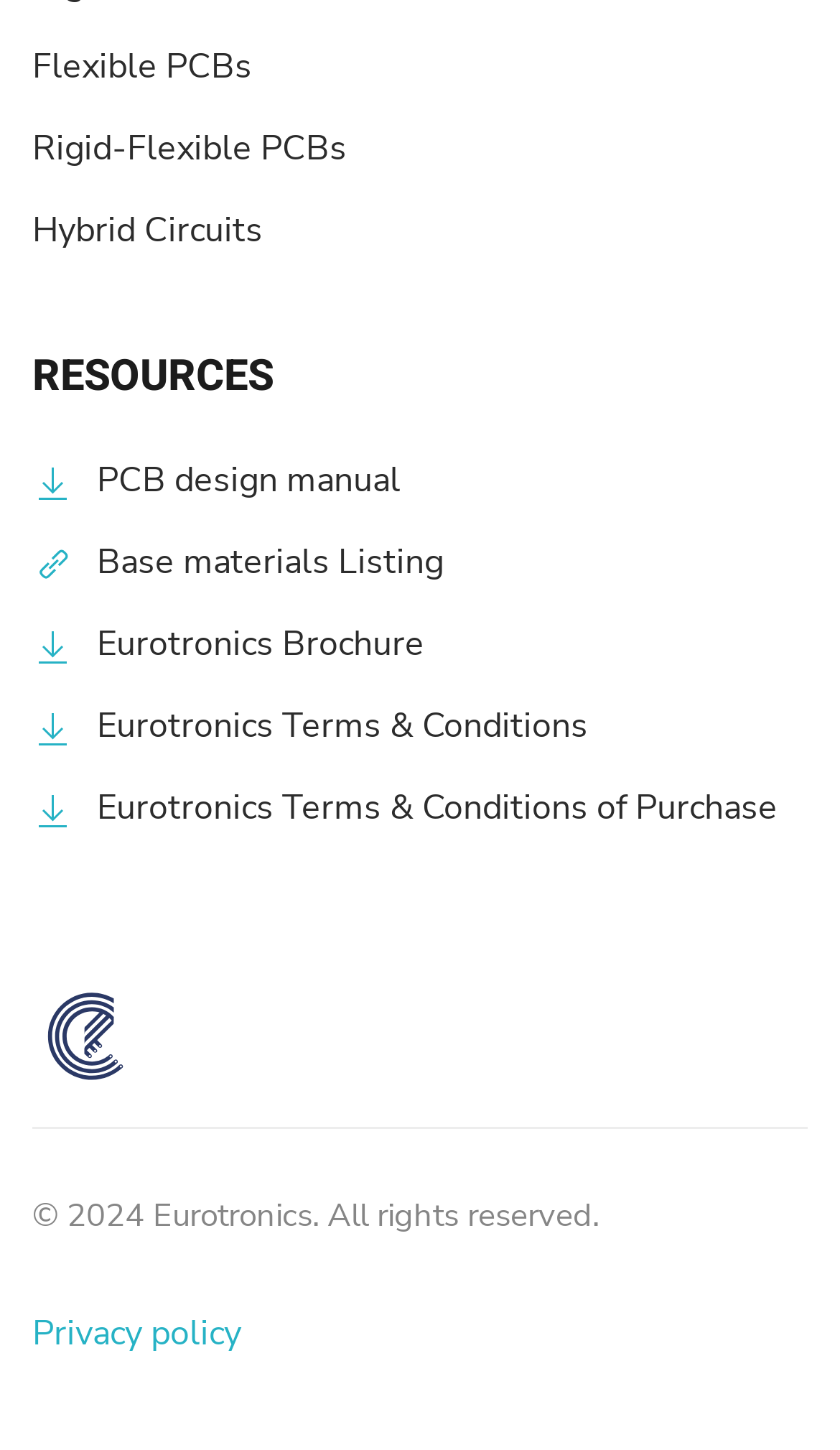Identify the bounding box coordinates of the specific part of the webpage to click to complete this instruction: "View PCB design manual".

[0.115, 0.311, 0.962, 0.352]